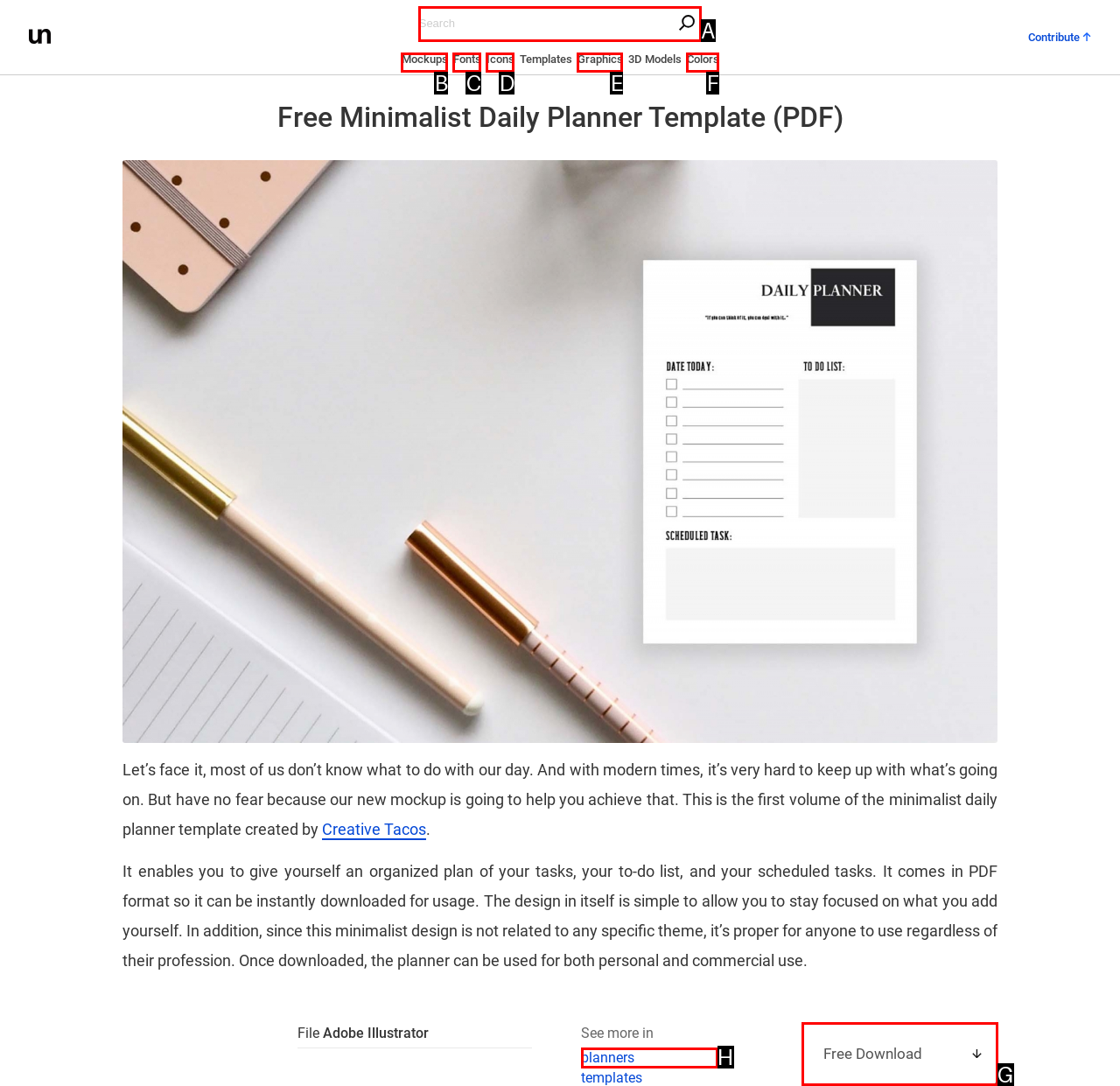Match the option to the description: Planners
State the letter of the correct option from the available choices.

H